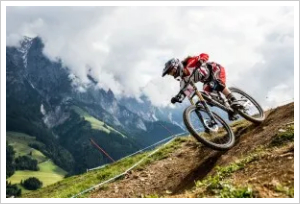Describe every aspect of the image in depth.

The image showcases a mountain biker skillfully navigating a rugged trail on a steep hillside. Clad in vibrant red and black gear, the rider leans into a sharp turn, showcasing their agility and control over the bike. The backdrop features dramatic mountain peaks shrouded in clouds, enhancing the sense of adventure and the thrill of outdoor cycling. The lush green landscape and descending slope emphasize the challenge and excitement of mountain biking, making it clear that riders should consider trail types and bike specifications when planning their rides. This visual perfectly complements the surrounding text that provides tips on choosing the right mountain bike based on budget and specific needs.